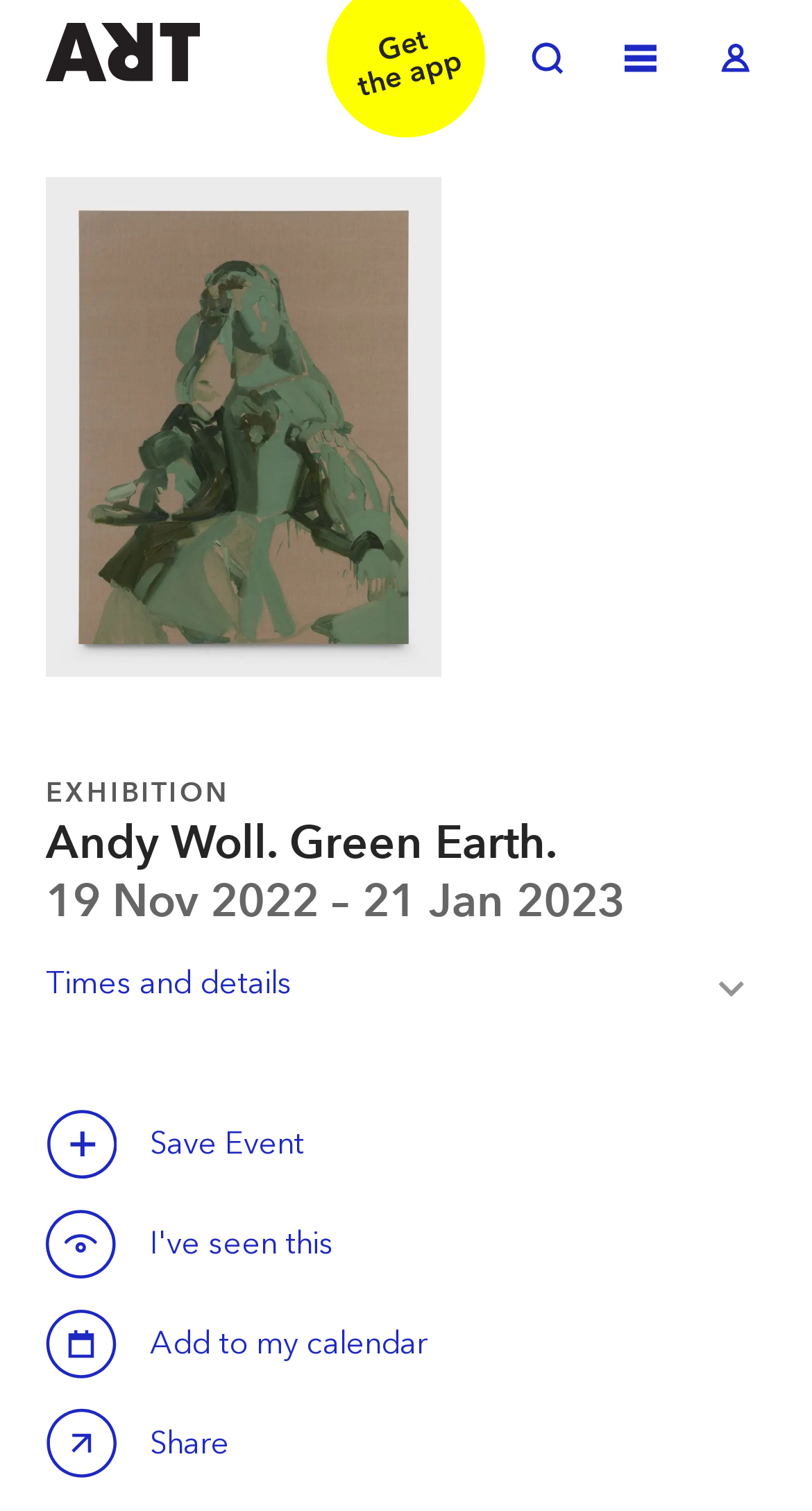Provide the bounding box coordinates for the area that should be clicked to complete the instruction: "Share Andy Woll. Green Earth.".

[0.056, 0.932, 0.295, 0.984]